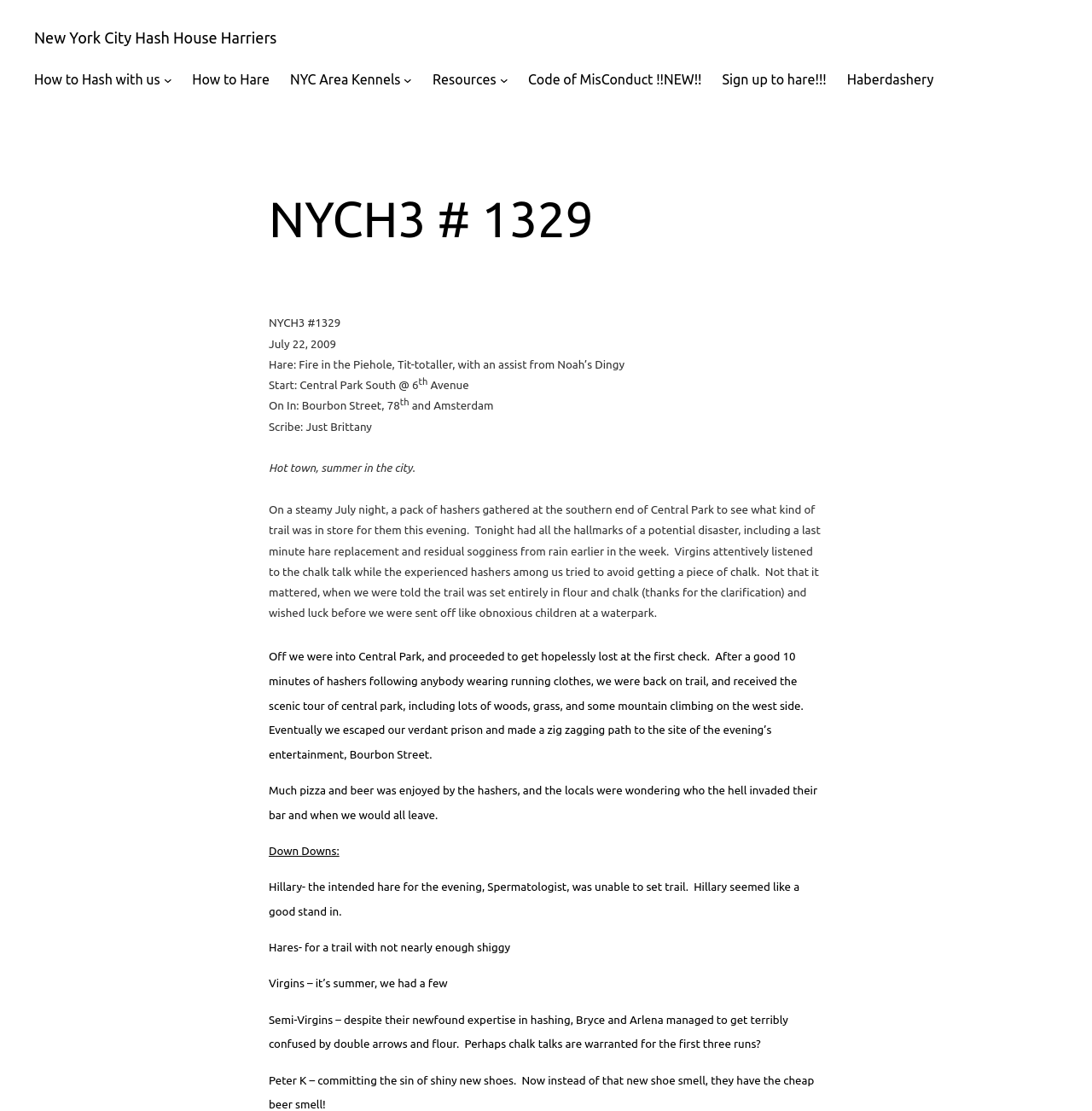Find the bounding box coordinates for the area that should be clicked to accomplish the instruction: "Click on 'Resources'".

[0.396, 0.062, 0.454, 0.082]